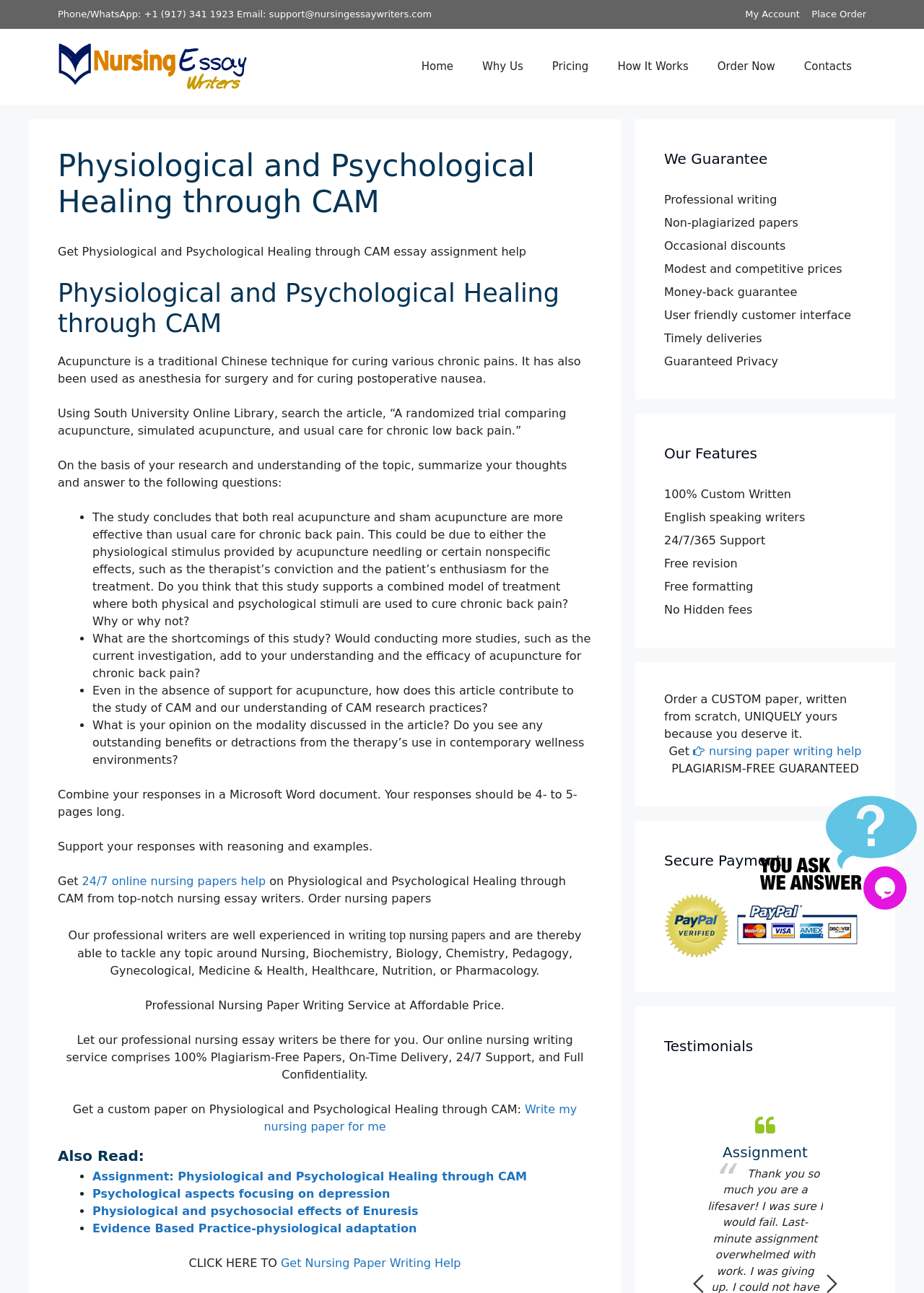Pinpoint the bounding box coordinates of the clickable element to carry out the following instruction: "Get Nursing Paper Writing Help."

[0.304, 0.972, 0.499, 0.982]